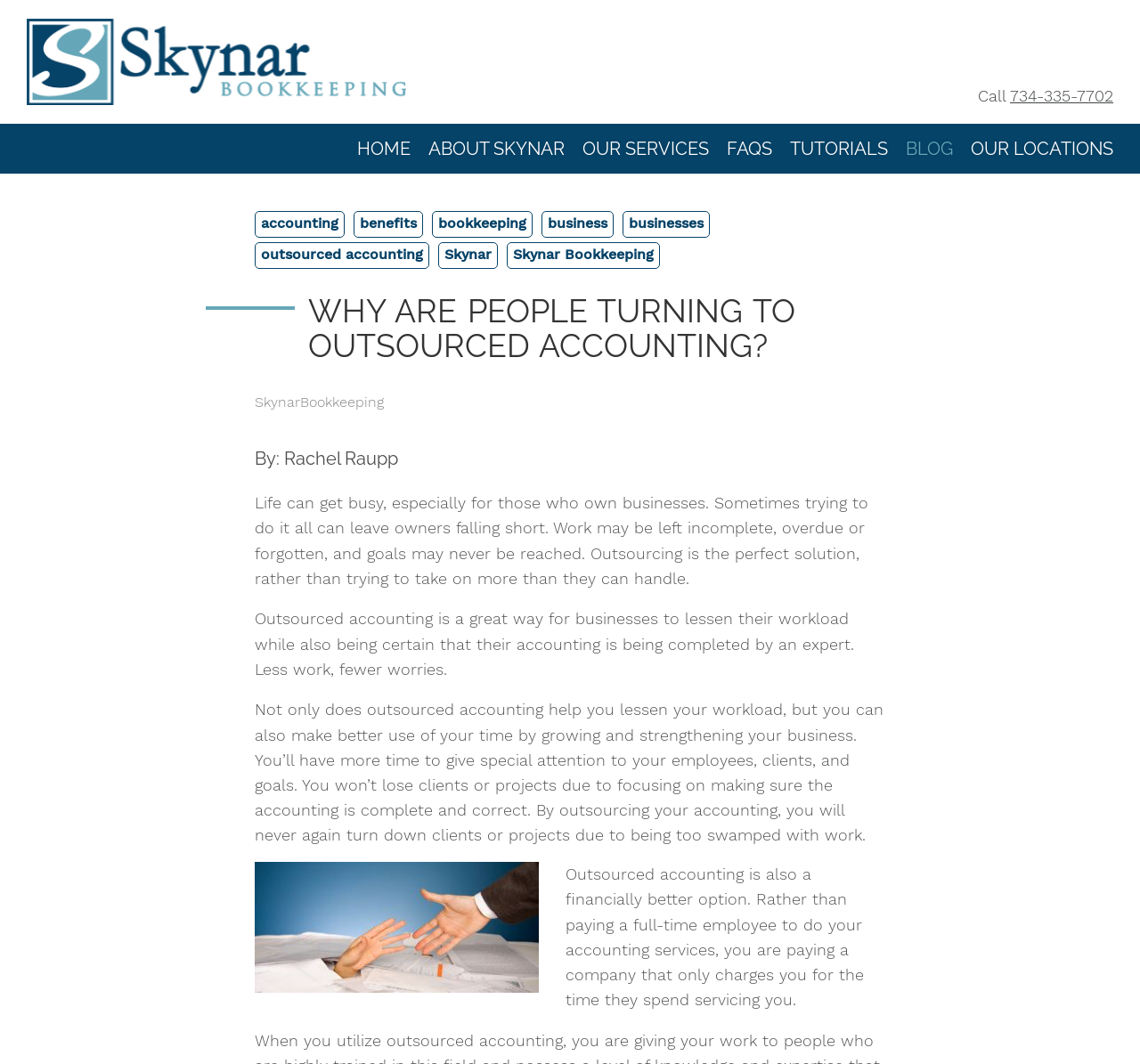Locate the bounding box coordinates of the clickable region necessary to complete the following instruction: "Visit the 'CONTACT' page". Provide the coordinates in the format of four float numbers between 0 and 1, i.e., [left, top, right, bottom].

None